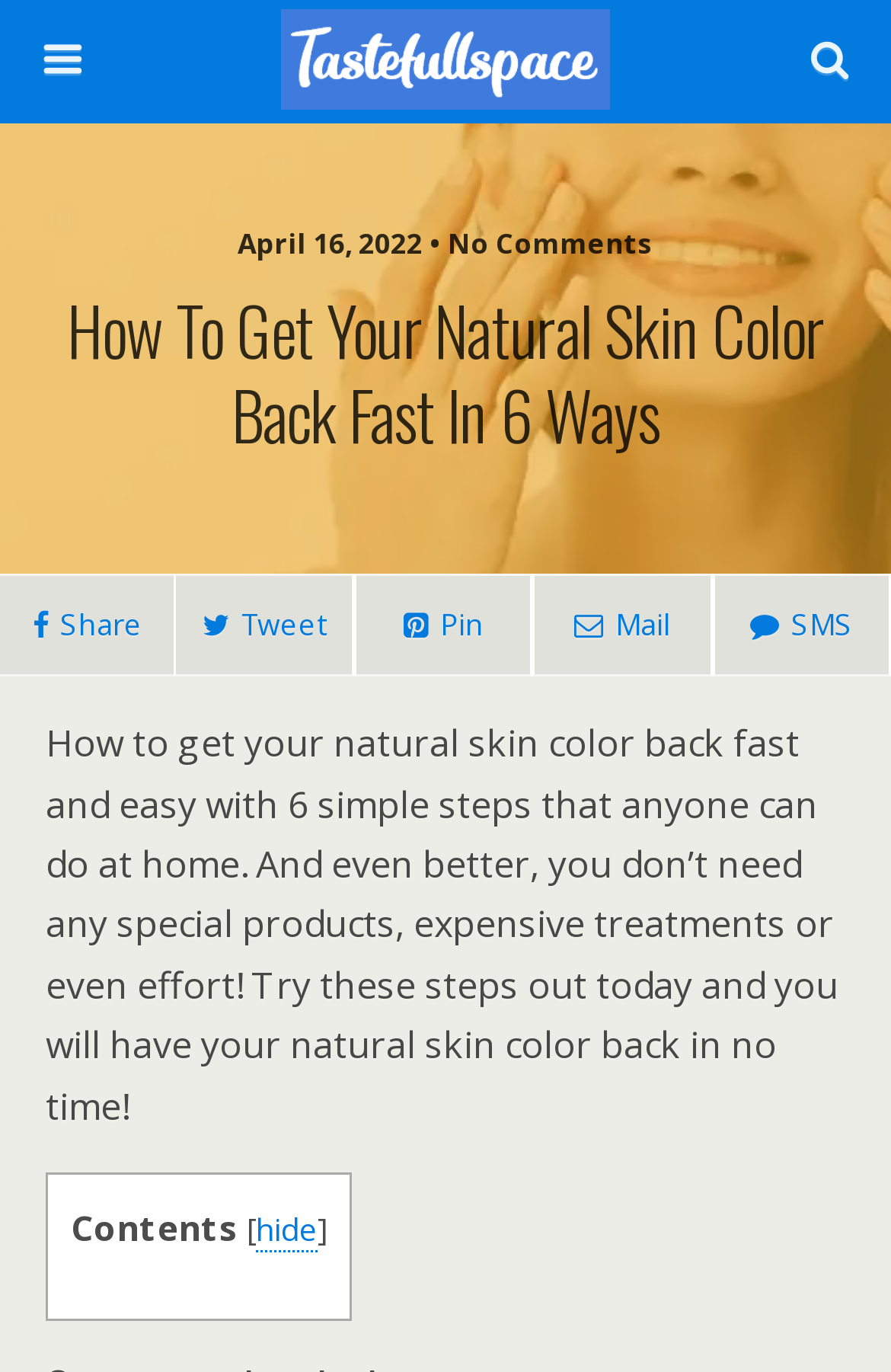Please specify the bounding box coordinates of the element that should be clicked to execute the given instruction: 'Get information on Bands & Music'. Ensure the coordinates are four float numbers between 0 and 1, expressed as [left, top, right, bottom].

None